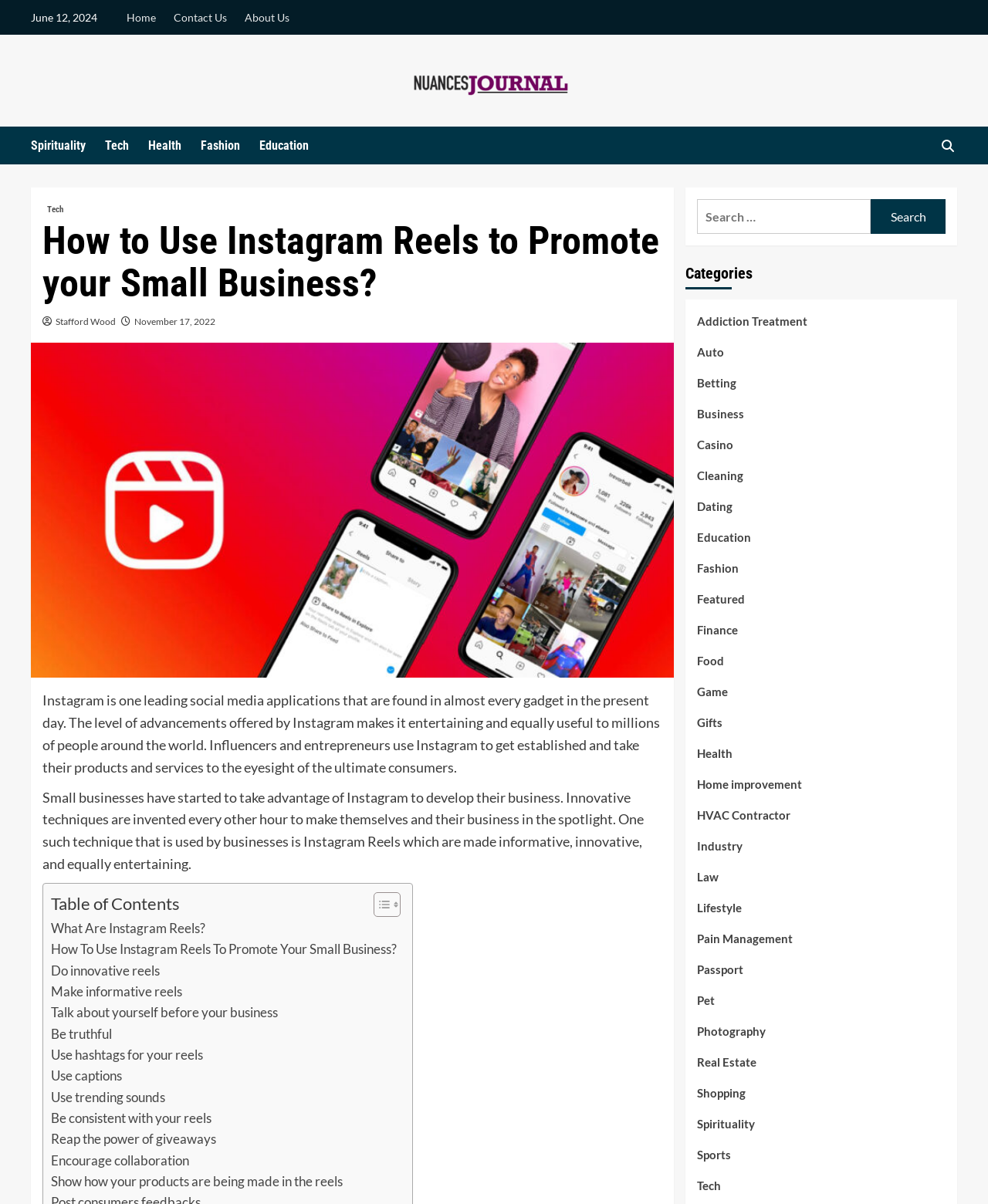Utilize the details in the image to give a detailed response to the question: What is the date of the article?

The date of the article can be found in the header section of the webpage, where it is written 'November 17, 2022' next to the author's name 'Stafford Wood'.